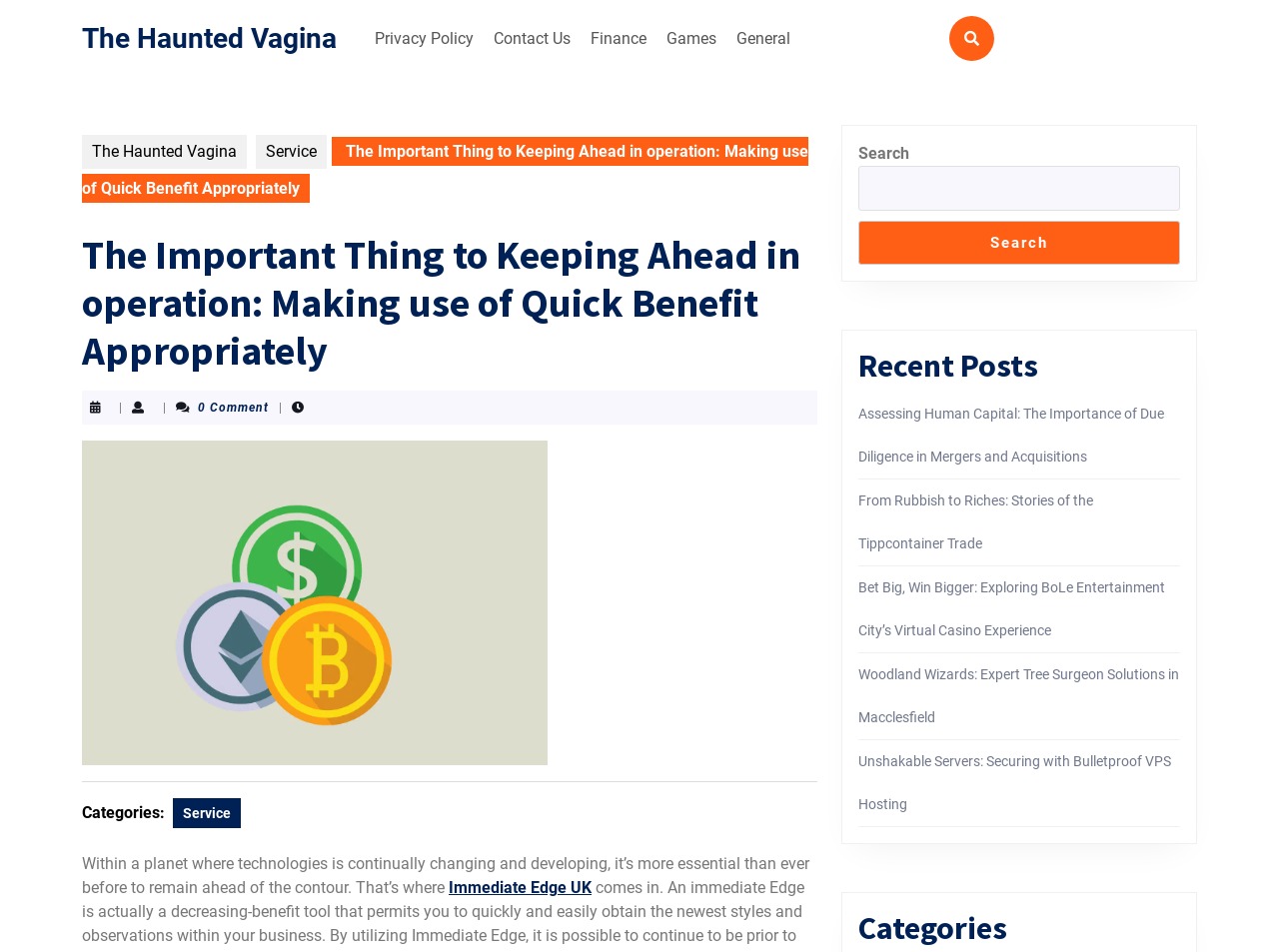Can you specify the bounding box coordinates of the area that needs to be clicked to fulfill the following instruction: "Search for something"?

[0.671, 0.174, 0.923, 0.221]